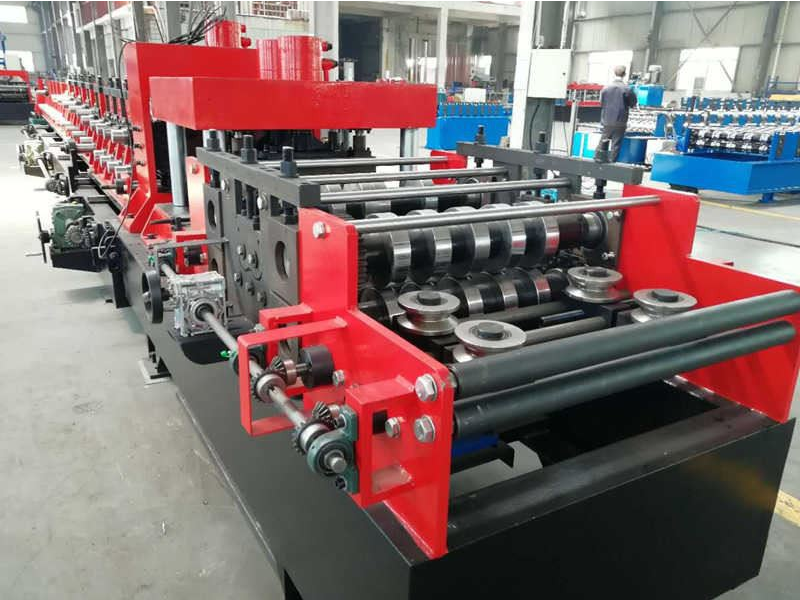Provide an in-depth description of the image you see.

The image showcases a high-quality Beam Roll Forming Machine, prominently featuring a robust pointed steel structure. This advanced equipment is designed for strength and durability, capable of long-term operation without deformation or damage. Key components, such as the rollers and hydraulic cutting mechanism, are clearly visible, emphasizing the machine's automatic cutting process that ensures precise lengths and clean sections. The background suggests a well-organized manufacturing environment, highlighting the machine's role in efficient material processing. This system is integral for industries that require reliable and stable operations during complex fabrication tasks.